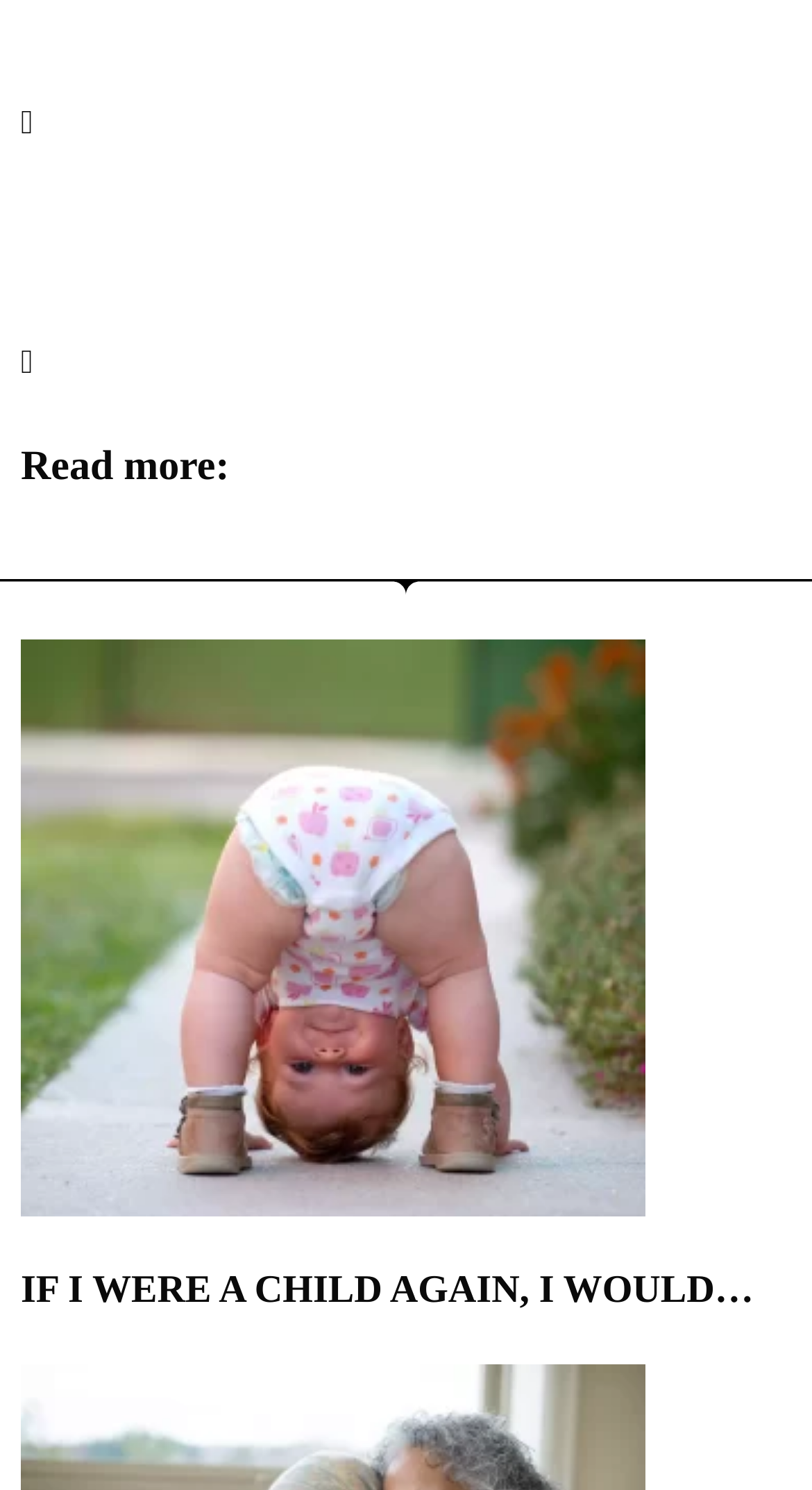What is the main content of the webpage?
Provide a detailed answer to the question using information from the image.

The main content of the webpage is an article, which is represented by the element with the bounding box coordinates [0.026, 0.43, 0.974, 0.89]. This article contains a heading 'IF I WERE A CHILD AGAIN, I WOULD…' and a link with the same text.